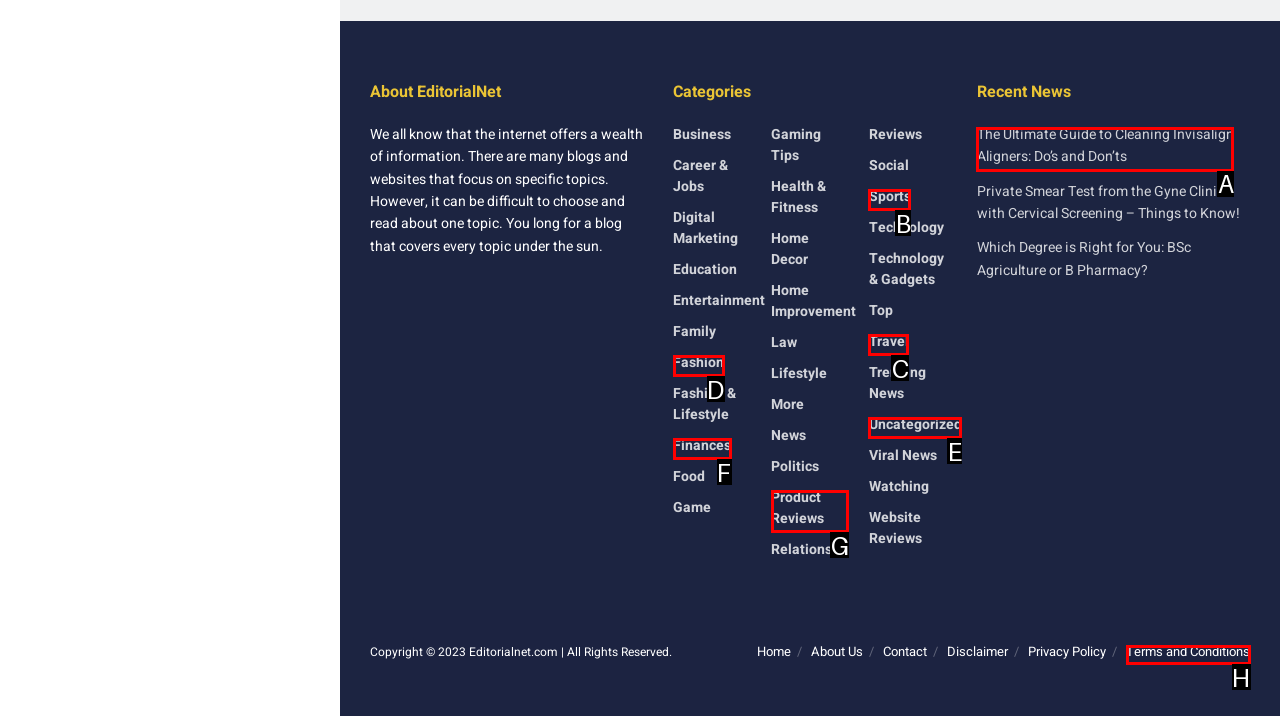Choose the HTML element that best fits the given description: Terms and Conditions. Answer by stating the letter of the option.

H